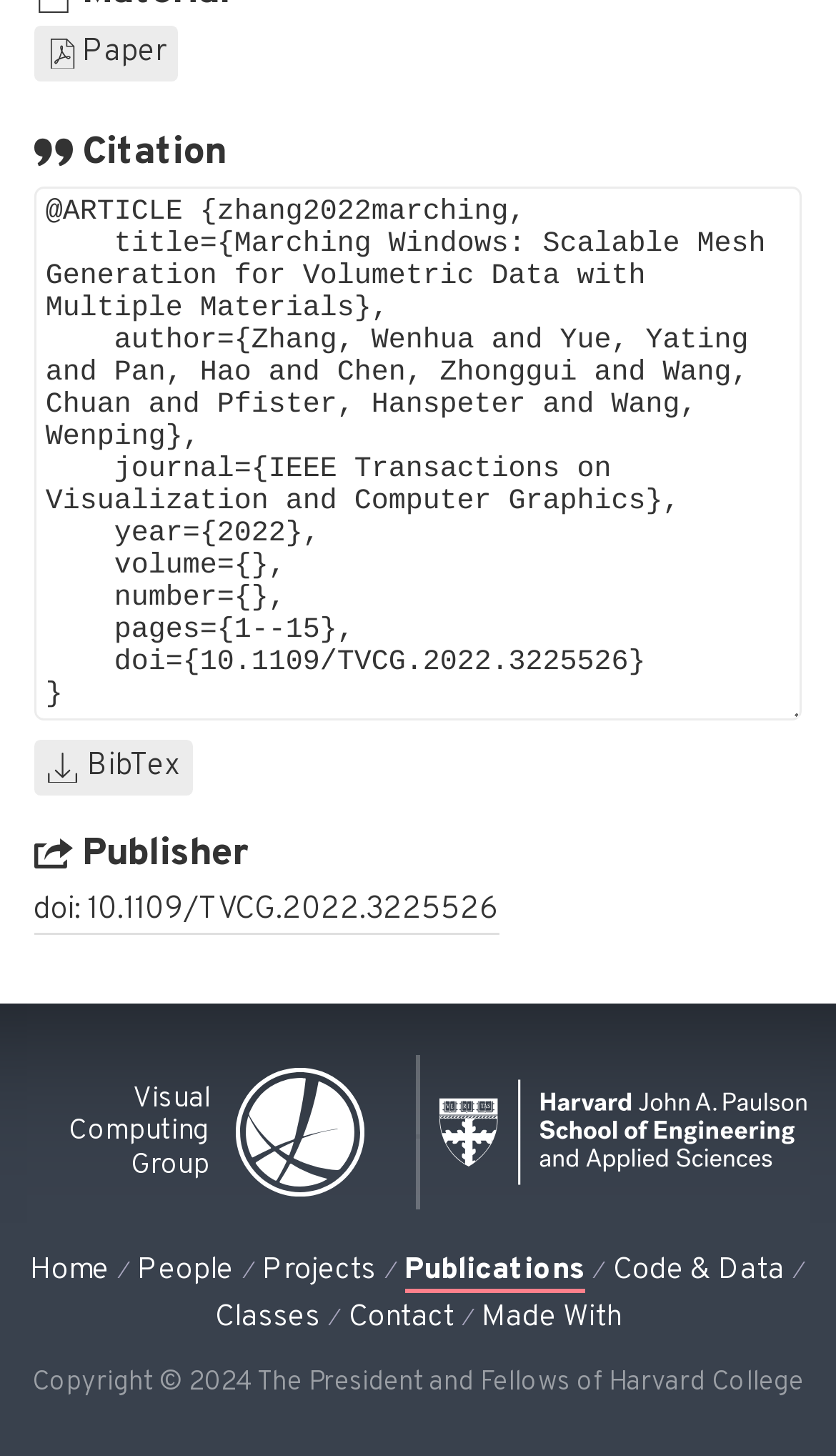Determine the bounding box coordinates for the UI element matching this description: "Made With".

[0.576, 0.891, 0.743, 0.918]